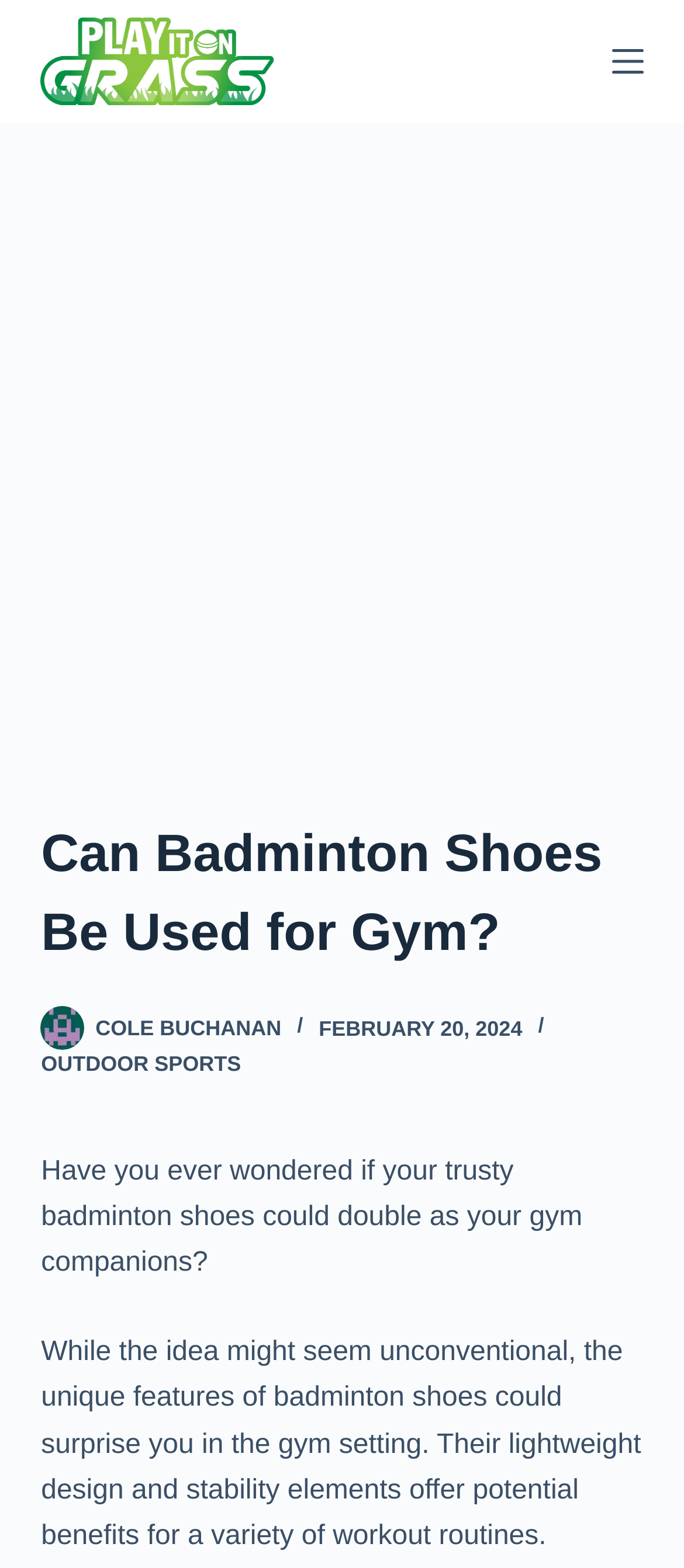Who is the author of the article?
Give a detailed response to the question by analyzing the screenshot.

The author of the article can be found by looking at the link 'Cole Buchanan' which is located below the main heading 'Can Badminton Shoes Be Used for Gym?' and above the text 'FEBRUARY 20, 2024'. This link is likely to be the author's name.